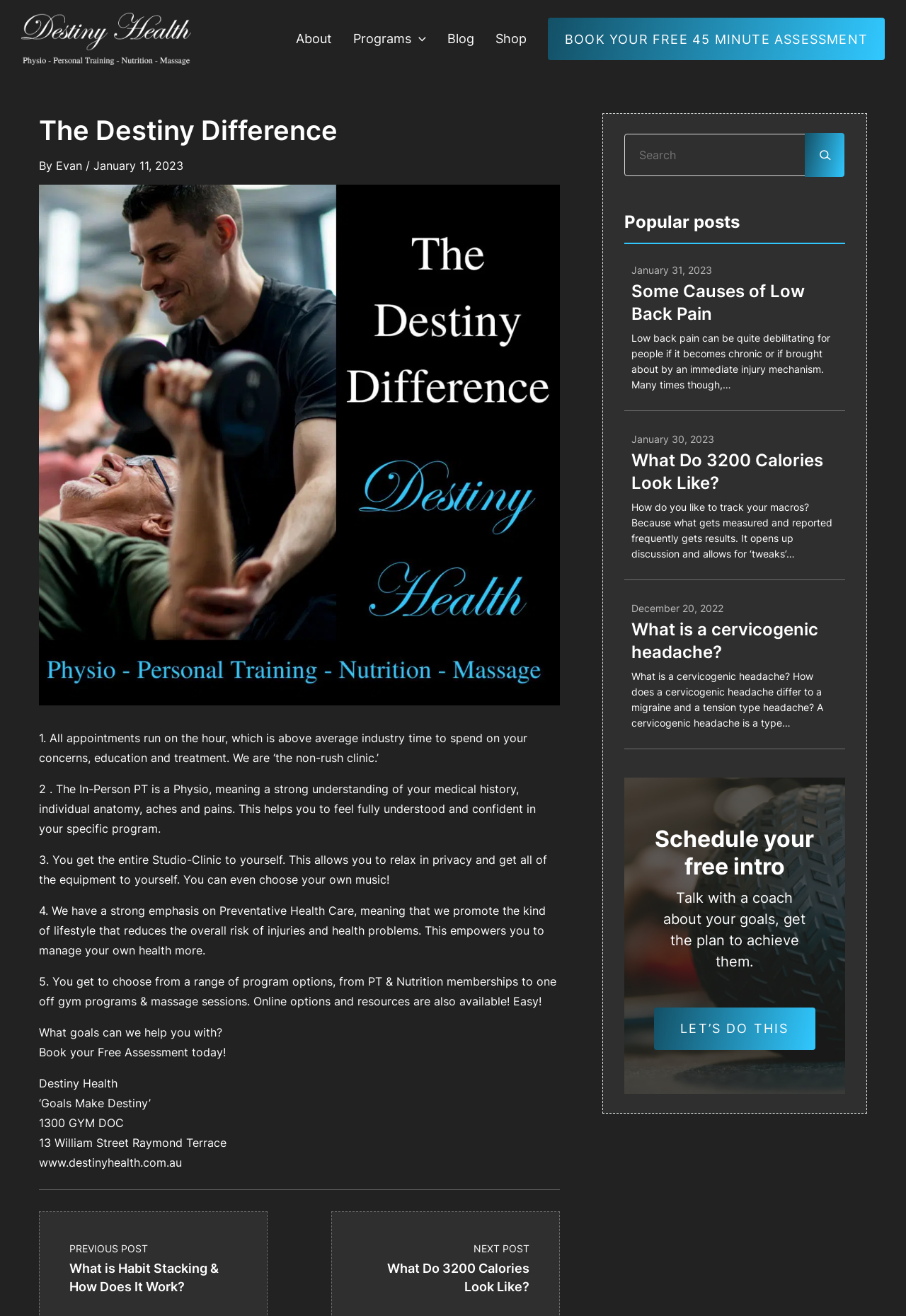Determine the bounding box coordinates for the area you should click to complete the following instruction: "Click the 'NEXT POST What Do 3200 Calories Look Like?' link".

[0.399, 0.943, 0.584, 0.963]